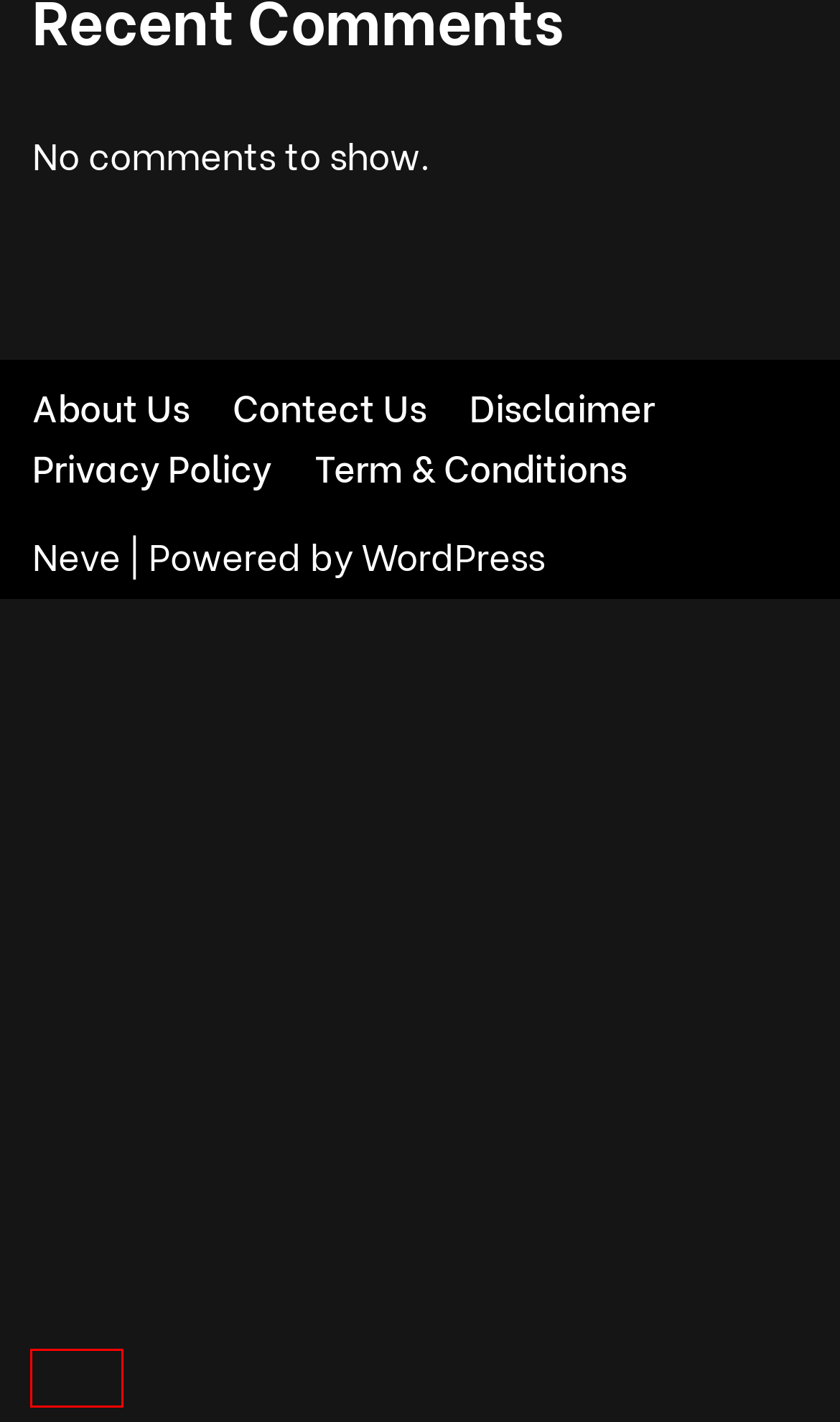View the screenshot of the webpage containing a red bounding box around a UI element. Select the most fitting webpage description for the new page shown after the element in the red bounding box is clicked. Here are the candidates:
A. Elon Musk Has Just Hinted That He Is Going To Buy Disney
B. Neve - Fast & Lightweight WordPress Theme Ideal for Any Website
C. Blog Tool, Publishing Platform, and CMS – WordPress.org
D. Elon Musk's $800 Million Bud Light Rejection: "I'm Not Saving Your Wok Brand"
E. Elon Musk Calls for Boycott of Tyson Foods, “I Will Never Buy From Tyson Foods Ever Again!”
F. Term & Conditions - Elon Musk Power
G. NFL Referees Eject 4 NFL Players For Kneeling During National Anthem
H. Privacy Policy - Elon Musk Power

B